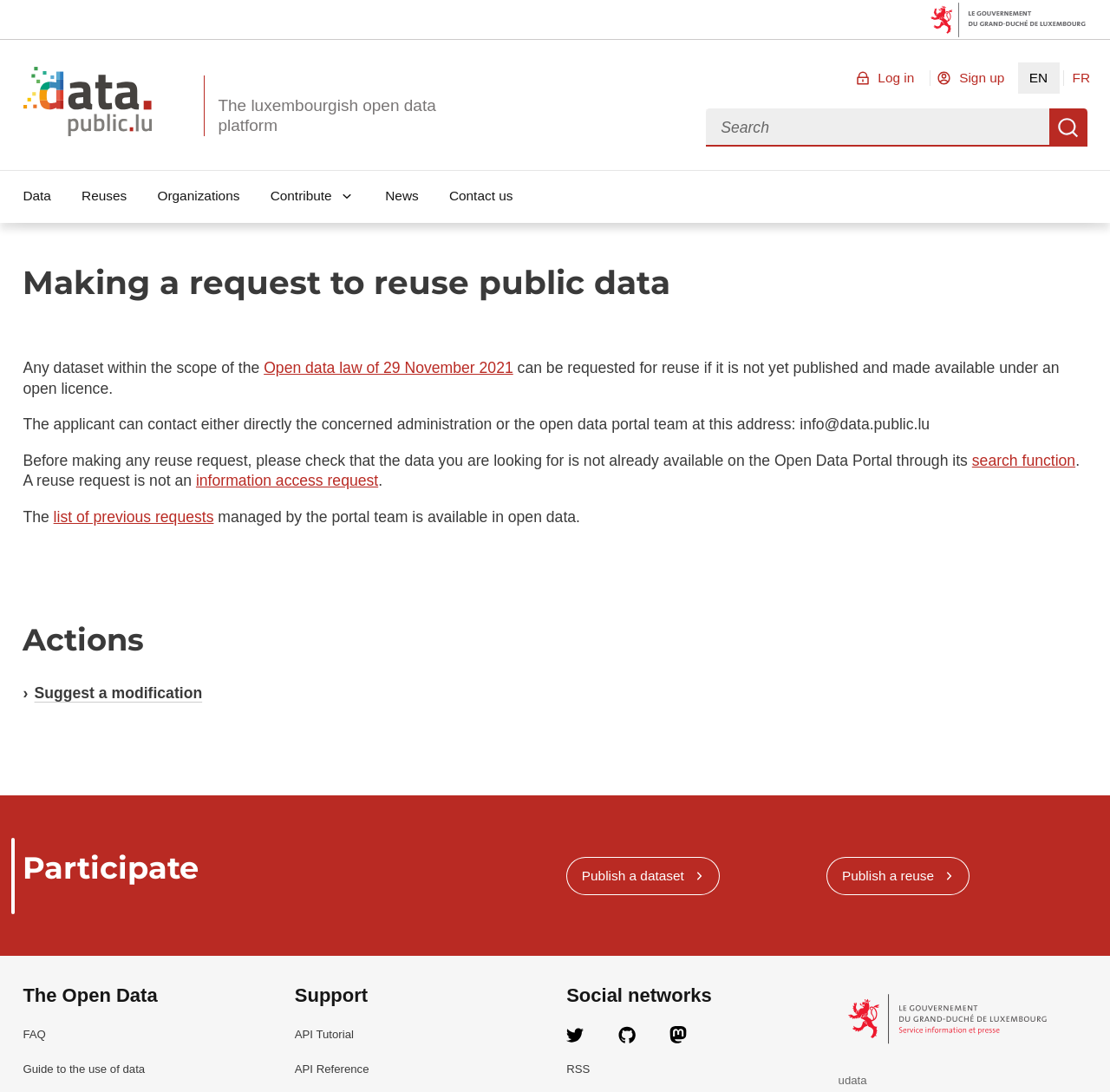What is the name of the government?
Using the image as a reference, deliver a detailed and thorough answer to the question.

I found the answer by looking at the top-left corner of the webpage, where there is an image and a text 'Gouvernement du Grand-Duché de Luxembourg'.